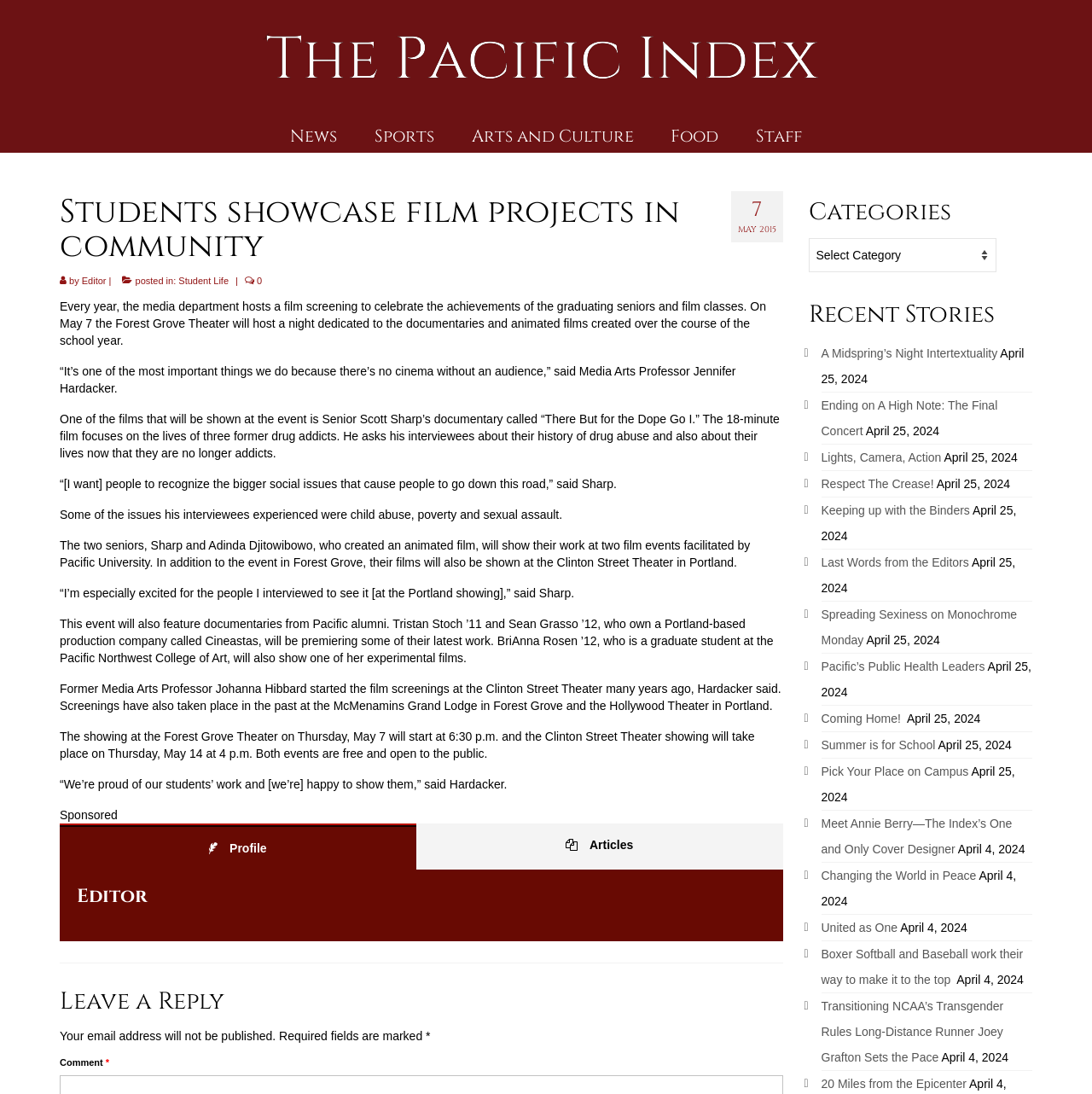Please reply to the following question using a single word or phrase: 
What is the event being celebrated?

Film screening